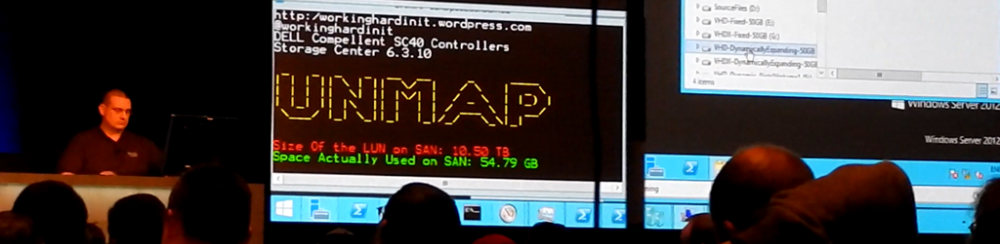What is the environment shown in the text section of the presentation?
Give a detailed response to the question by analyzing the screenshot.

The text section of the presentation provides a real-time overview of data management actions being performed, and it is explicitly stated to be from a Windows Server environment.